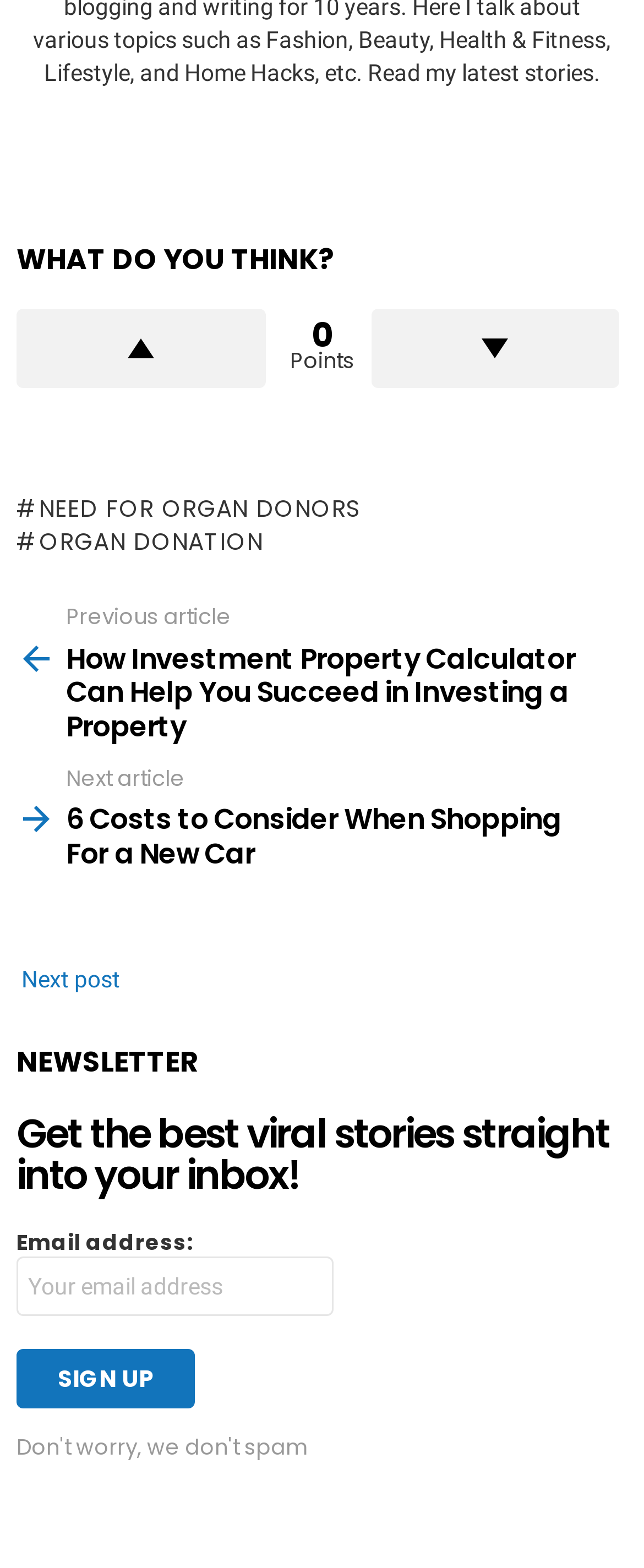What is the title of the second heading?
Please use the image to deliver a detailed and complete answer.

The second heading is 'NEWSLETTER' which suggests that this section is related to newsletter subscription or management.